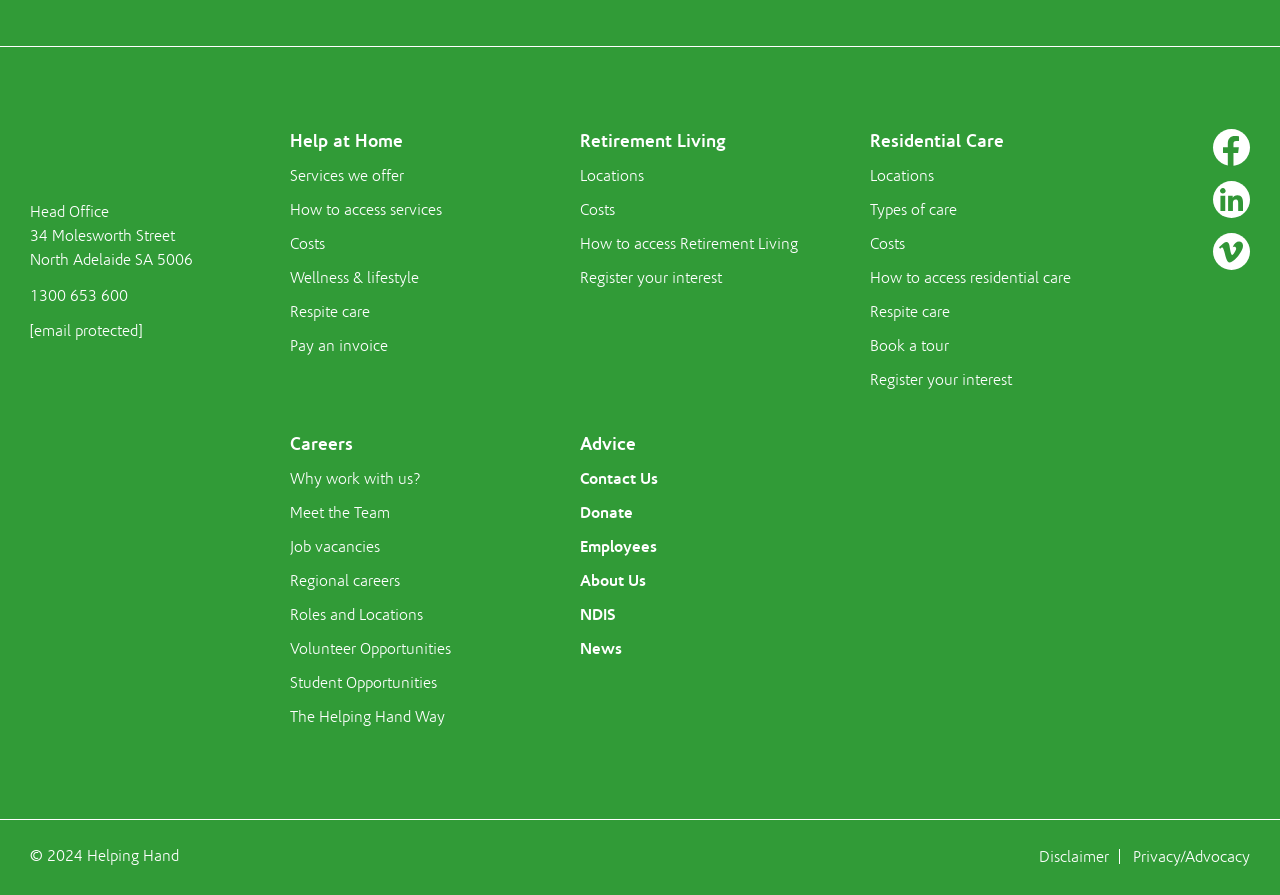Find the bounding box coordinates of the element to click in order to complete this instruction: "Visit 'Services we offer'". The bounding box coordinates must be four float numbers between 0 and 1, denoted as [left, top, right, bottom].

[0.227, 0.186, 0.316, 0.206]